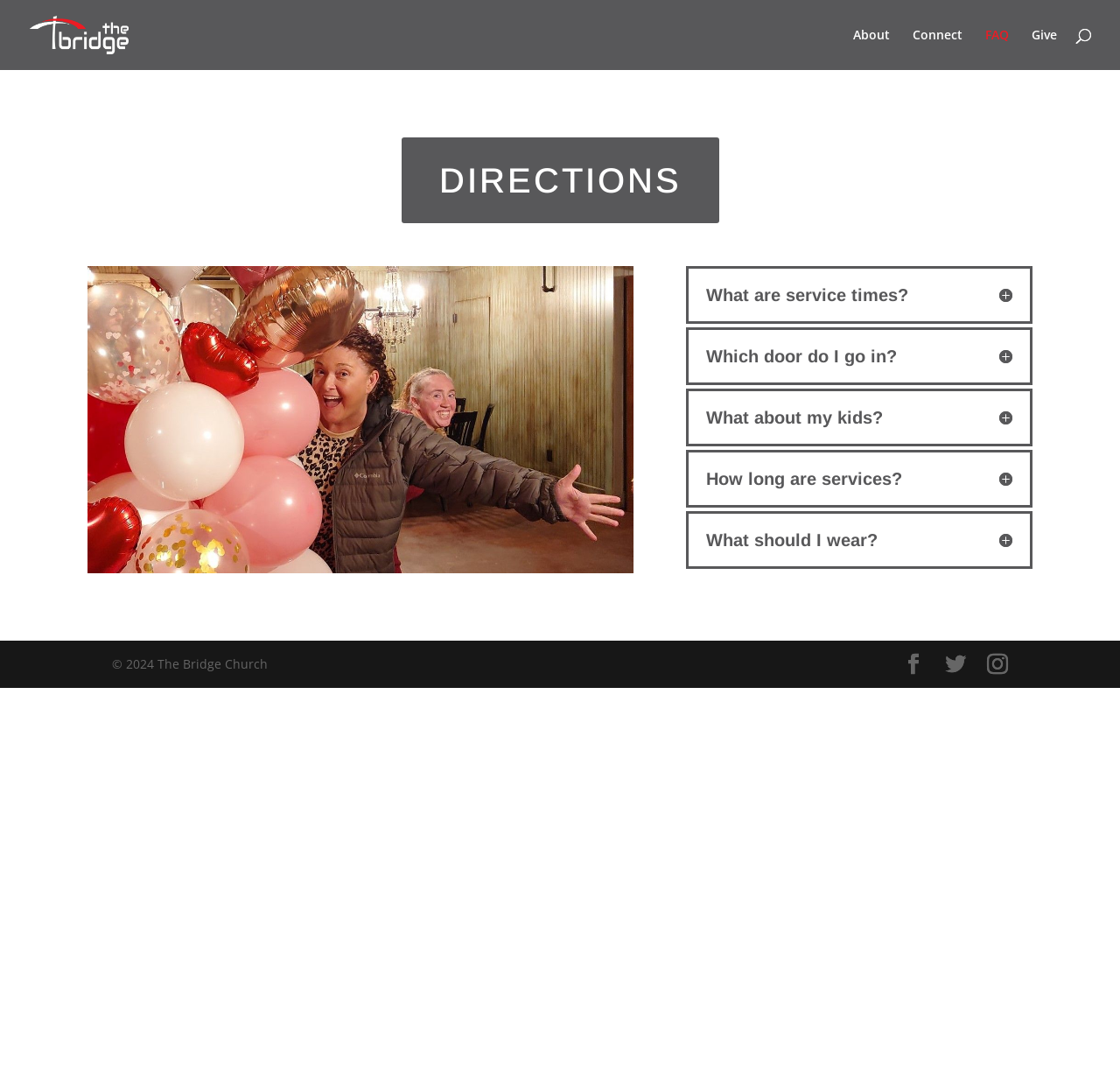Identify the bounding box coordinates for the element you need to click to achieve the following task: "check service times". The coordinates must be four float values ranging from 0 to 1, formatted as [left, top, right, bottom].

[0.63, 0.263, 0.904, 0.279]